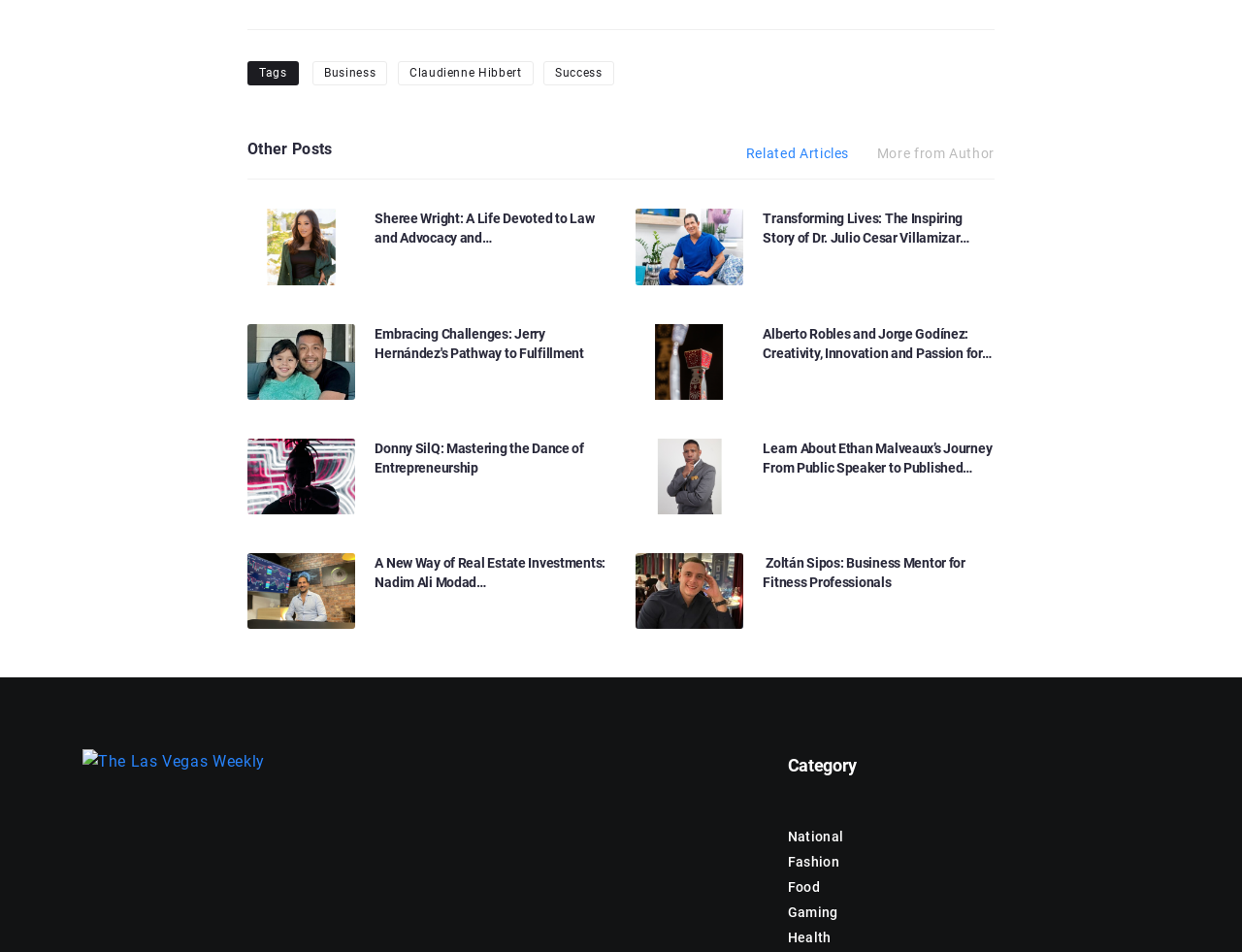Point out the bounding box coordinates of the section to click in order to follow this instruction: "Visit 'The Las Vegas Weekly'".

[0.066, 0.787, 0.457, 0.933]